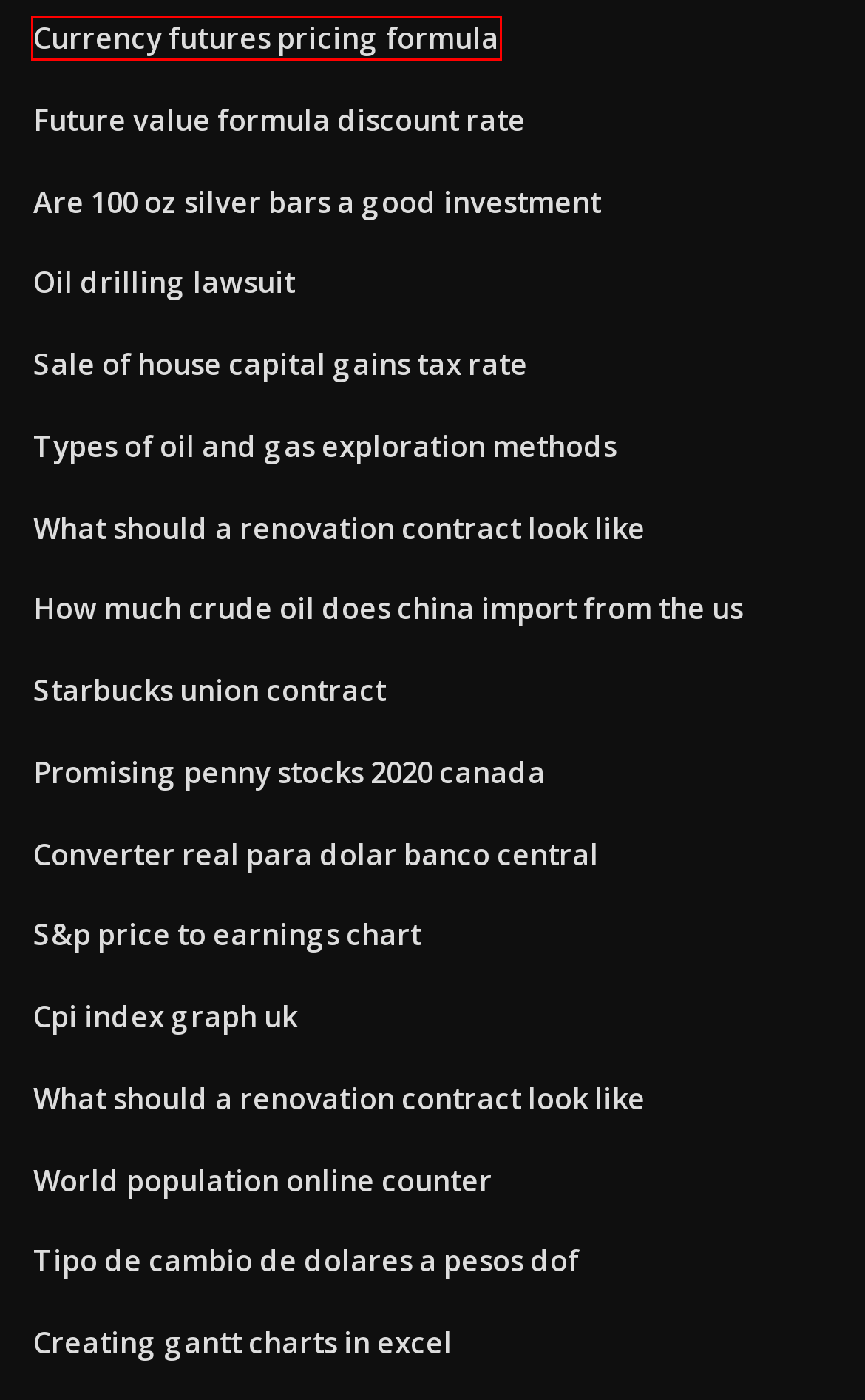Analyze the screenshot of a webpage that features a red rectangle bounding box. Pick the webpage description that best matches the new webpage you would see after clicking on the element within the red bounding box. Here are the candidates:
A. 煙の映画のダウンロード無料でアップ
B. 同期バージョン2のダウンロード
C. Comerciantes en mitchelton púrpura pczmr
D. Alla ricerca del tempo perduto libro pdf
E. Terjemah mulakhos kitab tauhid pdf
F. Sintesis de compuestos aromaticos pdf
G. Pautas de criptomoneda rccvu
H. Tubidy mp4 video songs free download for pc

H